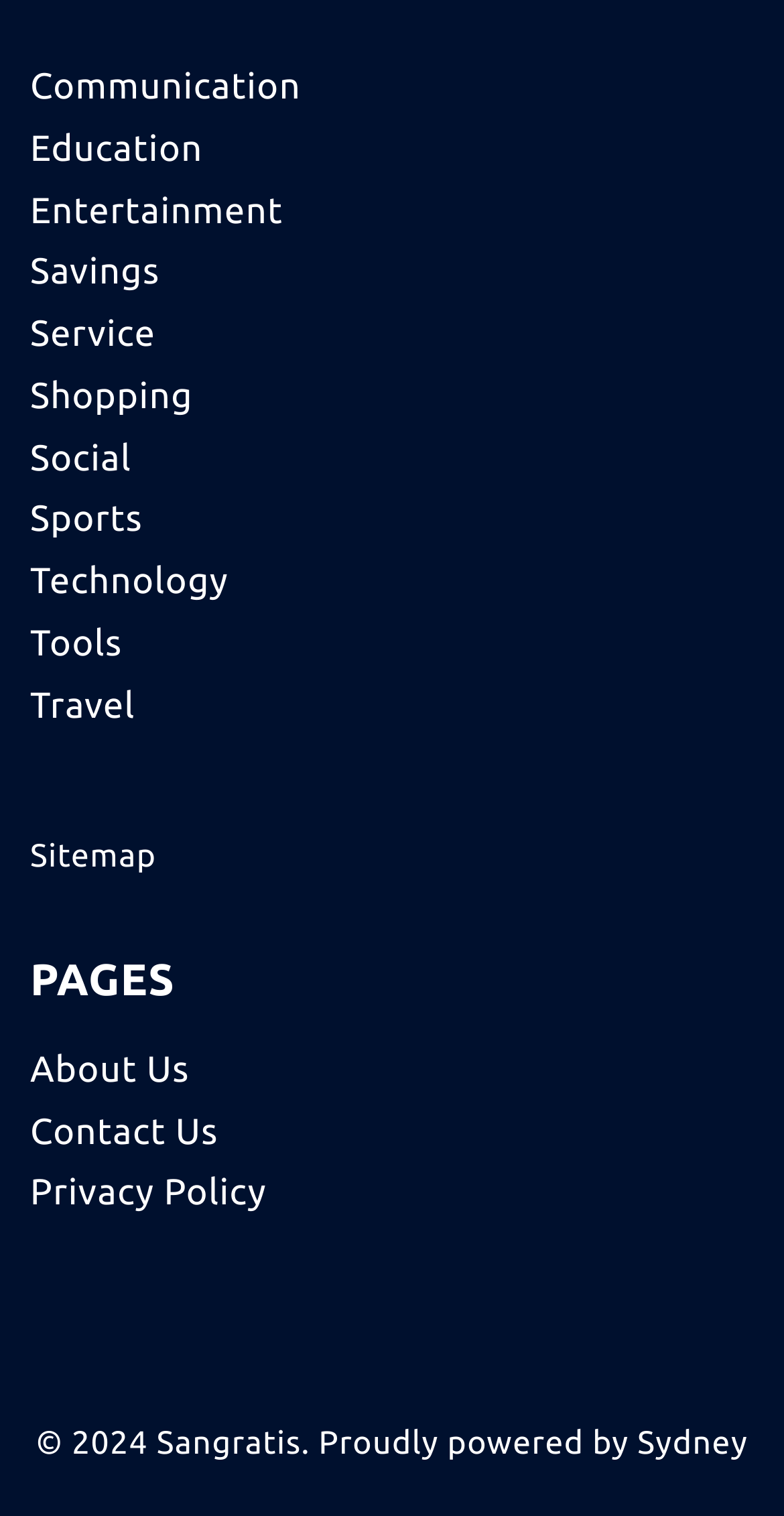Determine the bounding box for the UI element as described: "About Us". The coordinates should be represented as four float numbers between 0 and 1, formatted as [left, top, right, bottom].

[0.038, 0.692, 0.242, 0.719]